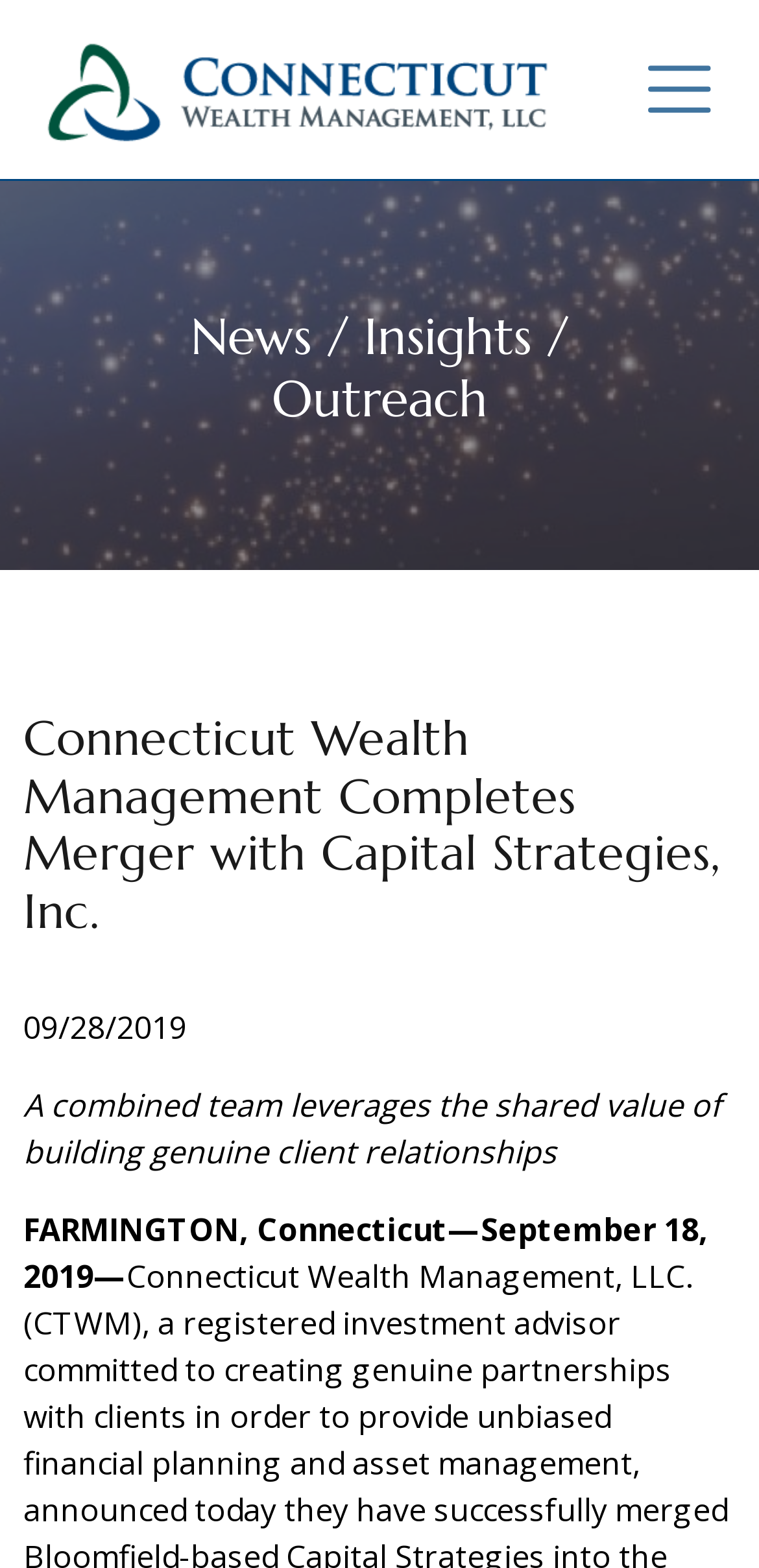What is the purpose of the button at the top right corner?
Using the visual information, answer the question in a single word or phrase.

Toggle navigation